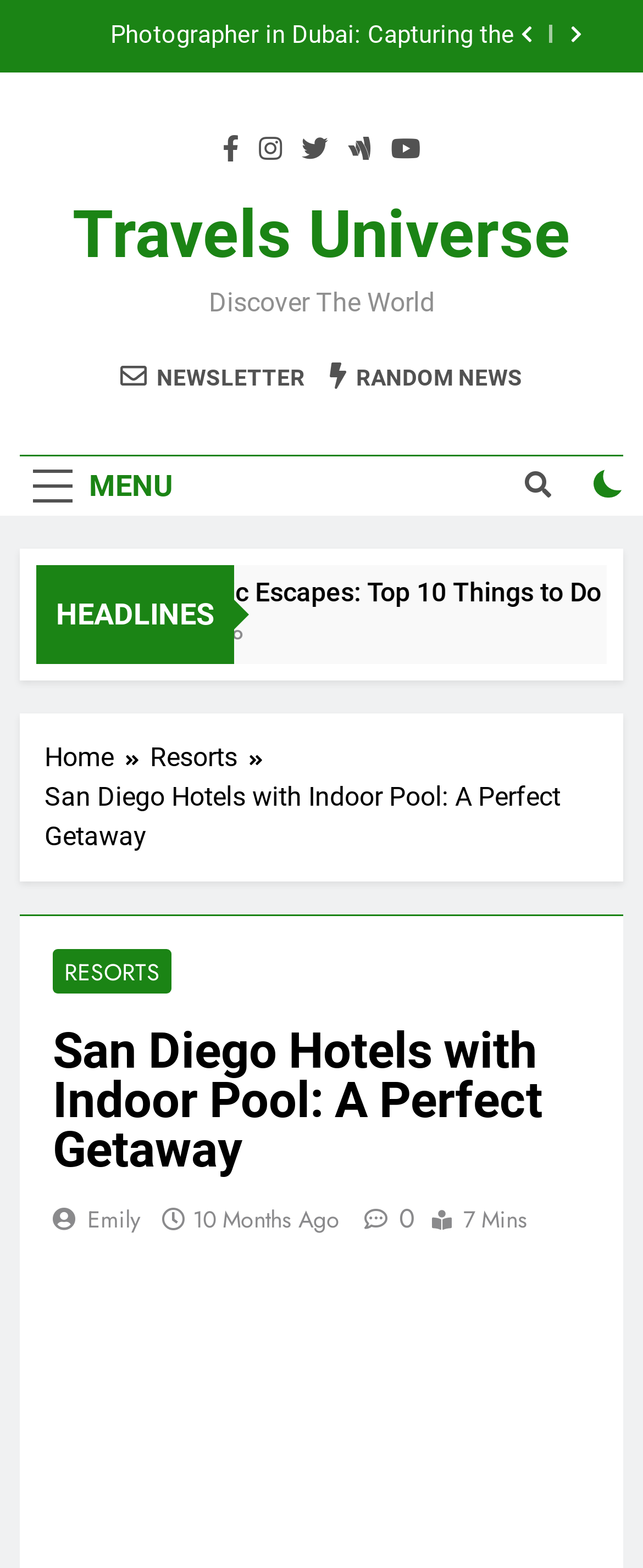Specify the bounding box coordinates of the element's region that should be clicked to achieve the following instruction: "Check the checkbox". The bounding box coordinates consist of four float numbers between 0 and 1, in the format [left, top, right, bottom].

[0.924, 0.299, 0.969, 0.318]